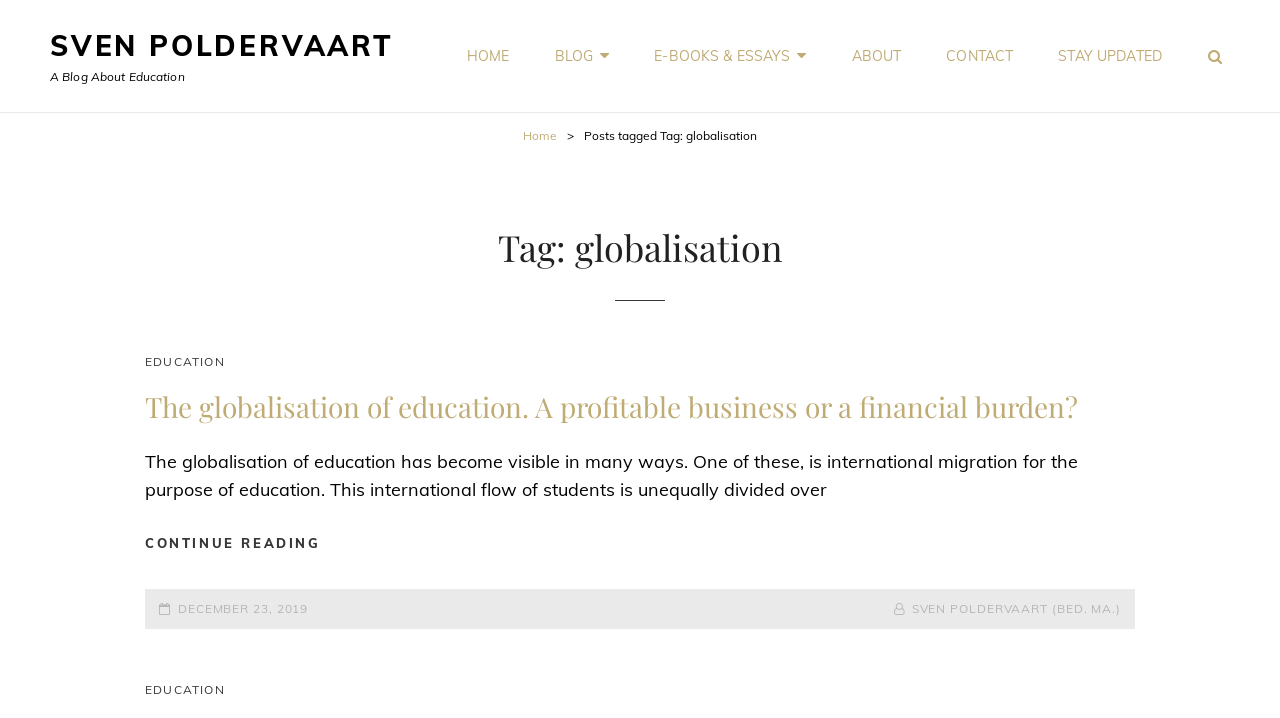Specify the bounding box coordinates of the area to click in order to follow the given instruction: "search for something."

[0.935, 0.052, 0.965, 0.104]